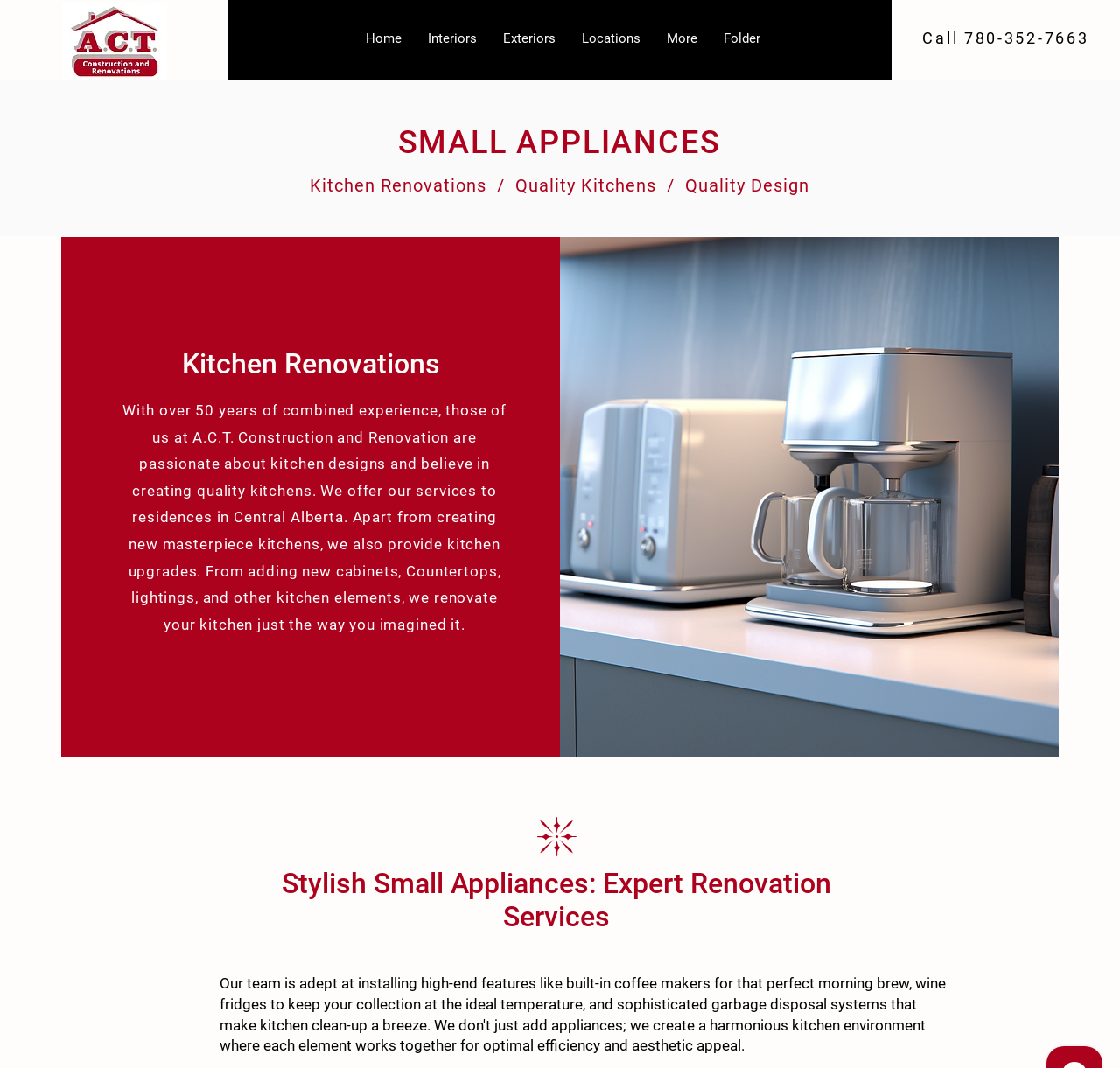Give a detailed account of the webpage, highlighting key information.

The webpage is about A.C.T. Home Services, a company that specializes in kitchen remodels and renovations. At the top left corner, there is a logo of the company, which is an image of "ACT-Construction-&-Renovation-Logo (1).jpg". 

Below the logo, there is a navigation menu that spans across the top of the page, containing links to different sections of the website, including "Home", "Interiors", "Exteriors", "Locations", and "More". 

On the top right corner, there is a call-to-action element with the phone number "780-352-7663". 

The main content of the page is divided into two sections. The first section is headed by a large title "SMALL APPLIANCES" and contains a brief description of the company's services, stating that they offer kitchen renovations and upgrades, including adding new cabinets, countertops, lighting, and other kitchen elements. 

Below this section, there is an image of a kitchen with small appliances, which takes up most of the width of the page. 

The second section is headed by a title "Kitchen Renovations" and contains a more detailed description of the company's services, stating that they have over 50 years of combined experience in creating quality kitchens and offer their services to residences in Central Alberta. 

Finally, at the bottom of the page, there is another title "Stylish Small Appliances: Expert Renovation Services", which seems to be a summary of the company's services.